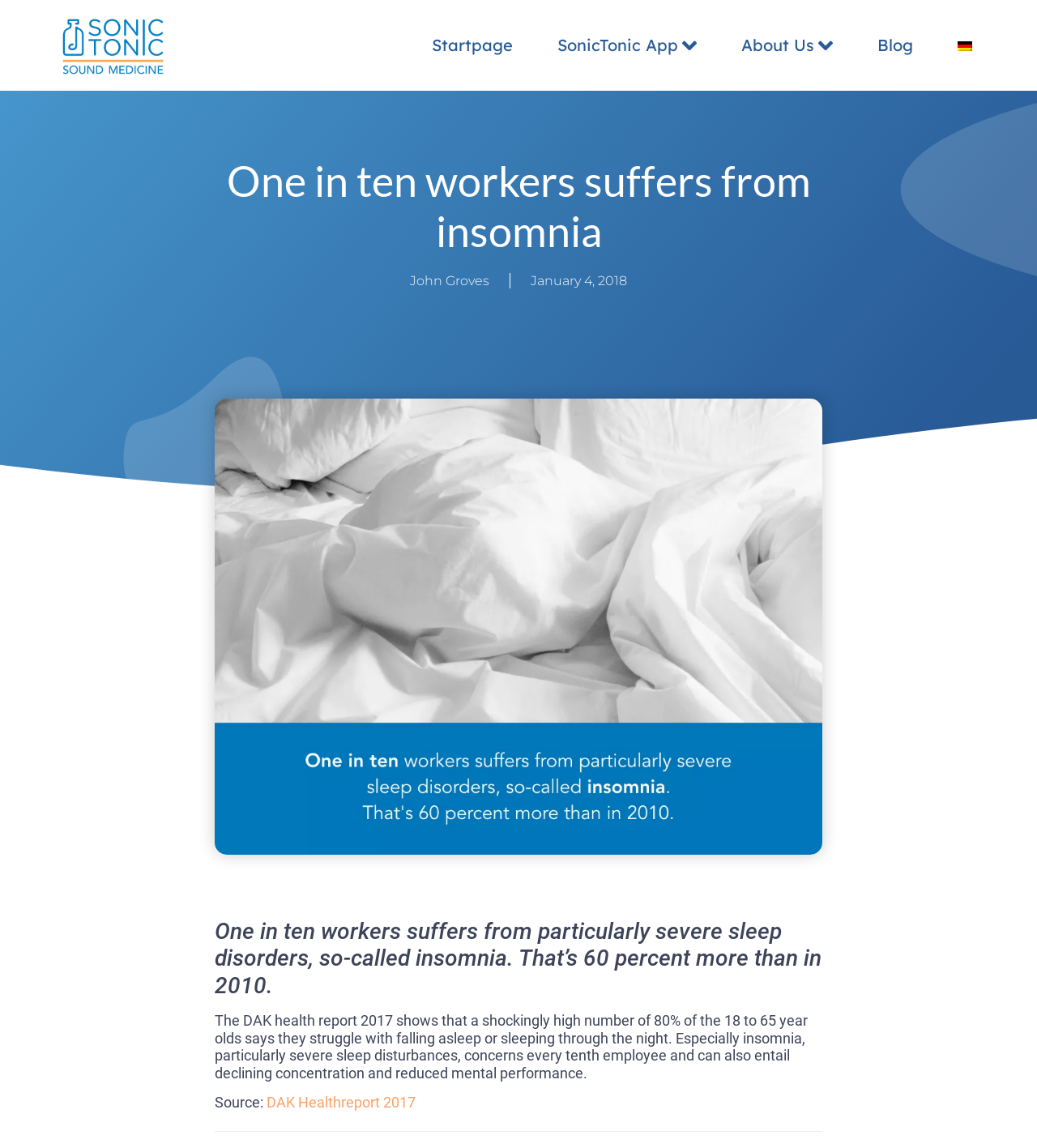Please find and report the bounding box coordinates of the element to click in order to perform the following action: "Open the SonicTonic App". The coordinates should be expressed as four float numbers between 0 and 1, in the format [left, top, right, bottom].

[0.538, 0.029, 0.654, 0.05]